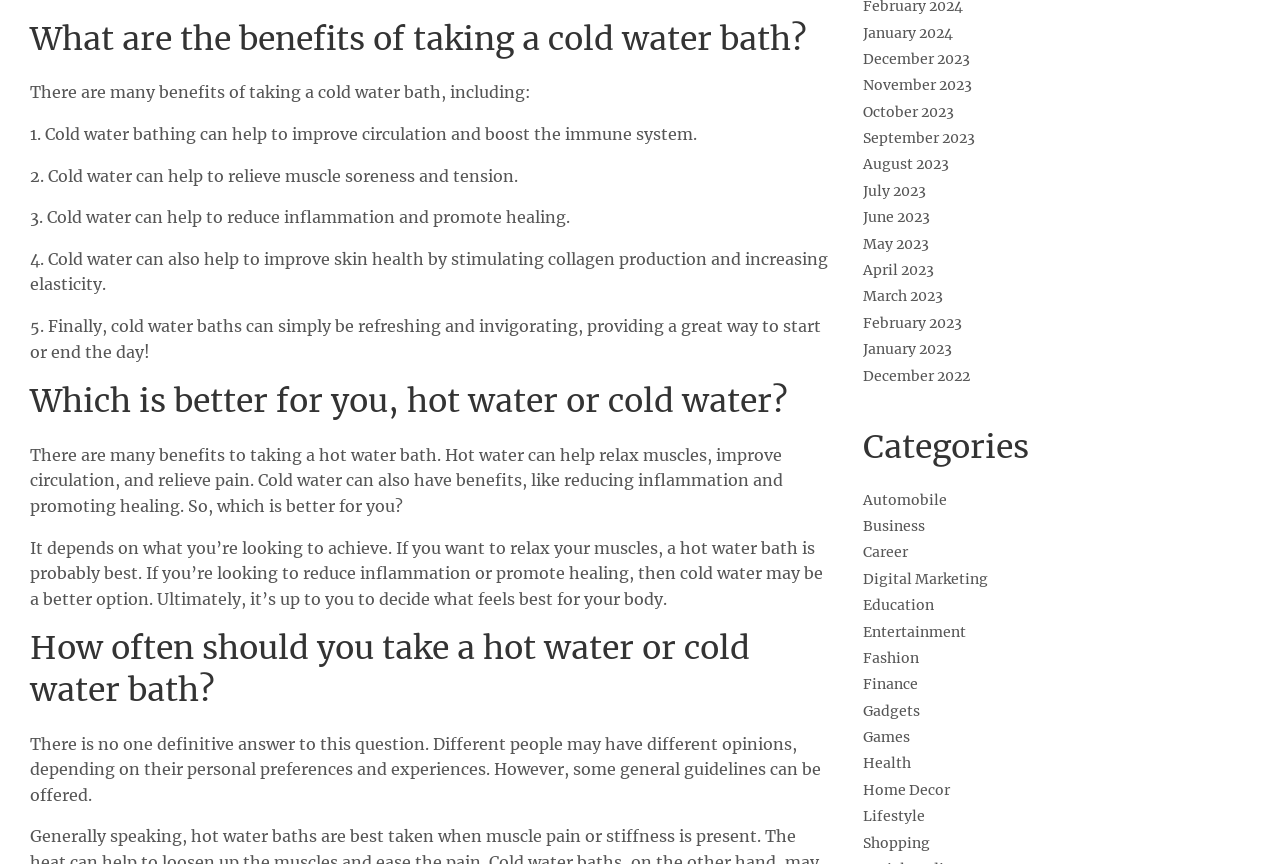Based on the description "aria-label="Advertisement" name="aswift_2" title="Advertisement"", find the bounding box of the specified UI element.

None